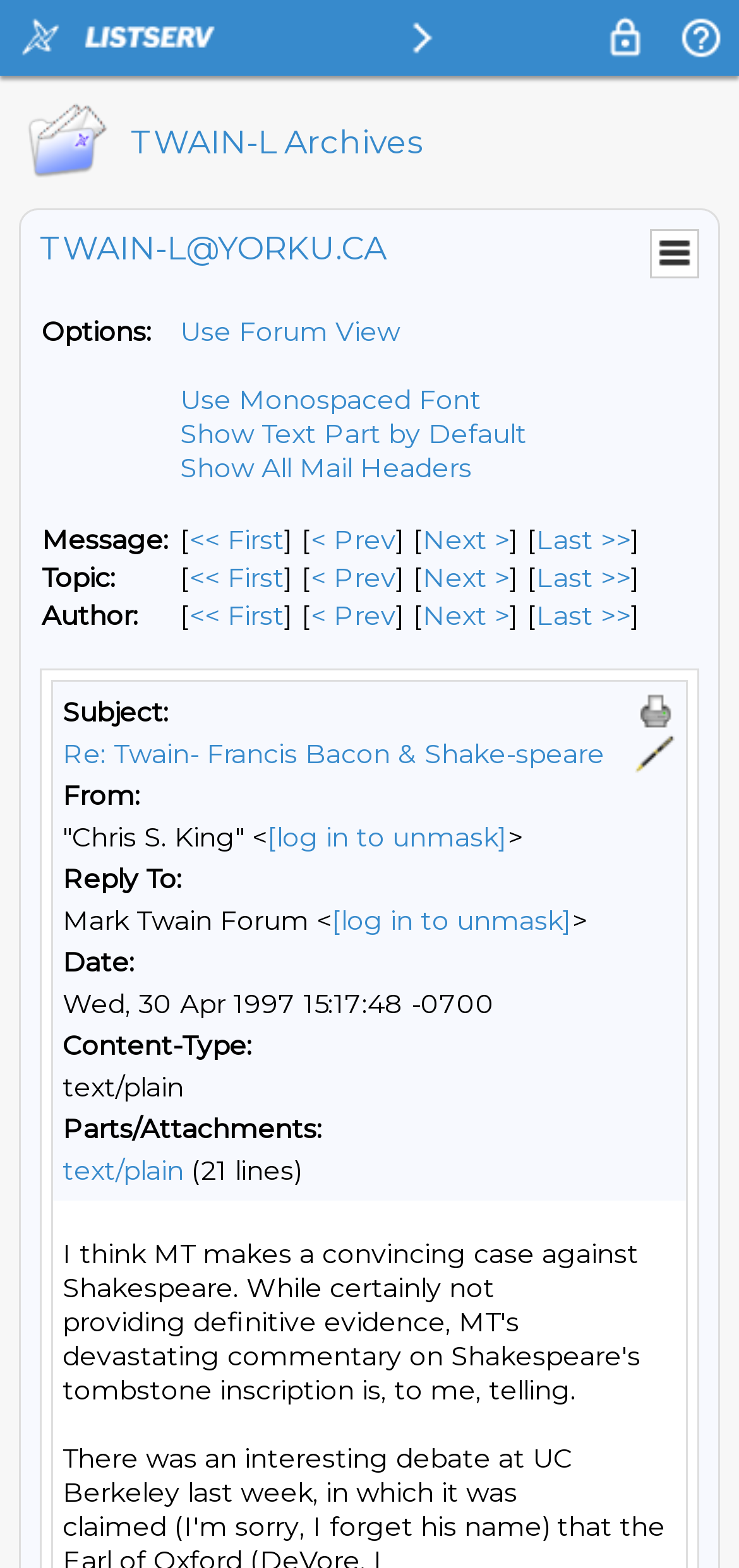Find the bounding box coordinates for the element that must be clicked to complete the instruction: "Go to the 'First Message'". The coordinates should be four float numbers between 0 and 1, indicated as [left, top, right, bottom].

[0.256, 0.333, 0.385, 0.355]